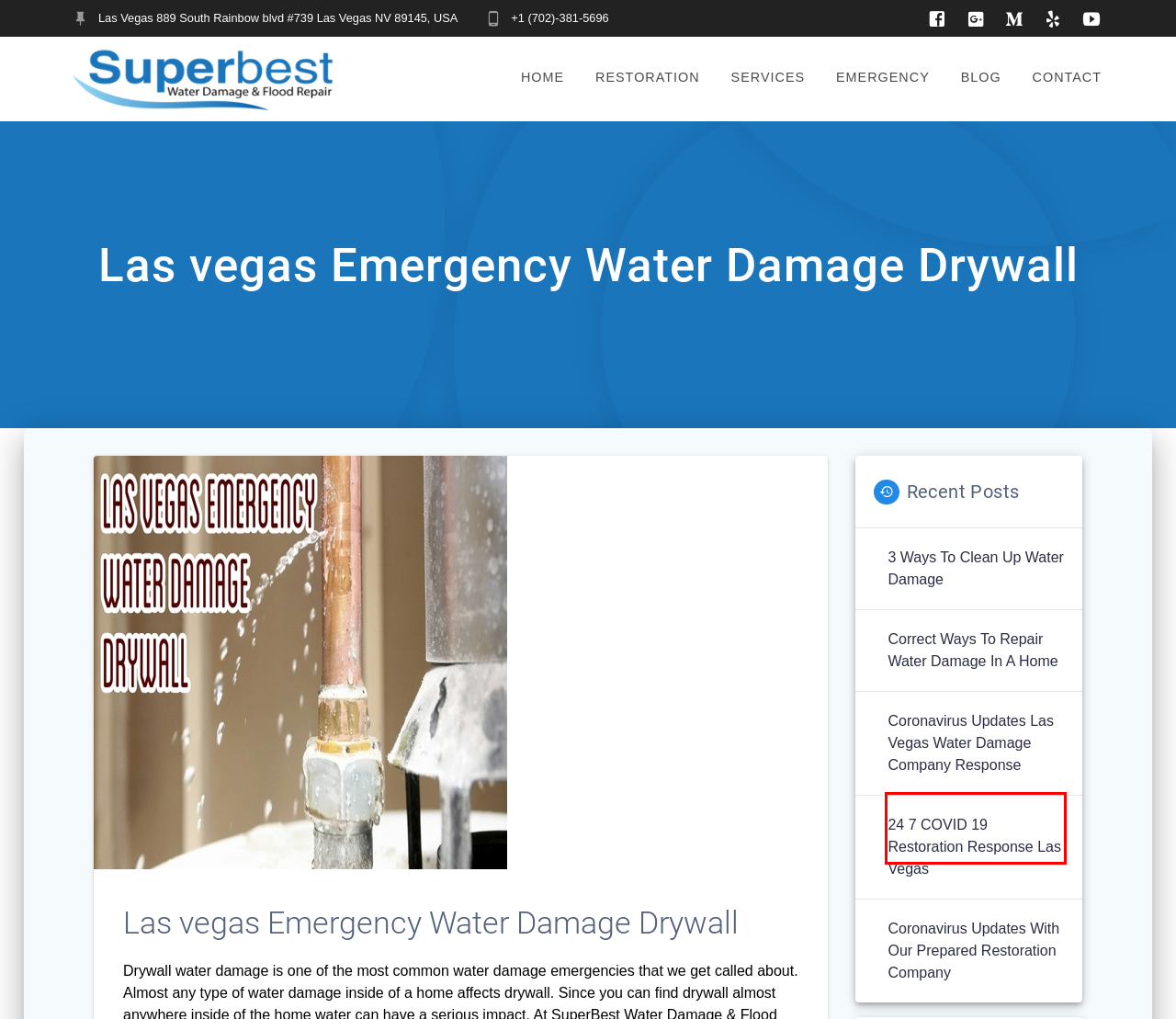Examine the screenshot of the webpage, which includes a red bounding box around an element. Choose the best matching webpage description for the page that will be displayed after clicking the element inside the red bounding box. Here are the candidates:
A. Las Vegas Water Removal Extraction Repair Flood Restoration Comany
B. Emergency Water Removal Las Vegas Damage Restoration Company NV
C. Water Damage Company Archives - SuperBest Water Damage & Flood Repair
D. Coronavirus Updates Las Vegas Water Damage Company Response
E. Water Damage Las Vegas NV Commercial Removal Cleanup Restoration
F. Correct Ways to Repair Water Damage in a Home
G. 24 7 COVID 19 Restoration Response Las Vegas Water Damage company
H. Same Day Water Damage Archives - SuperBest Water Damage & Flood Repair

G